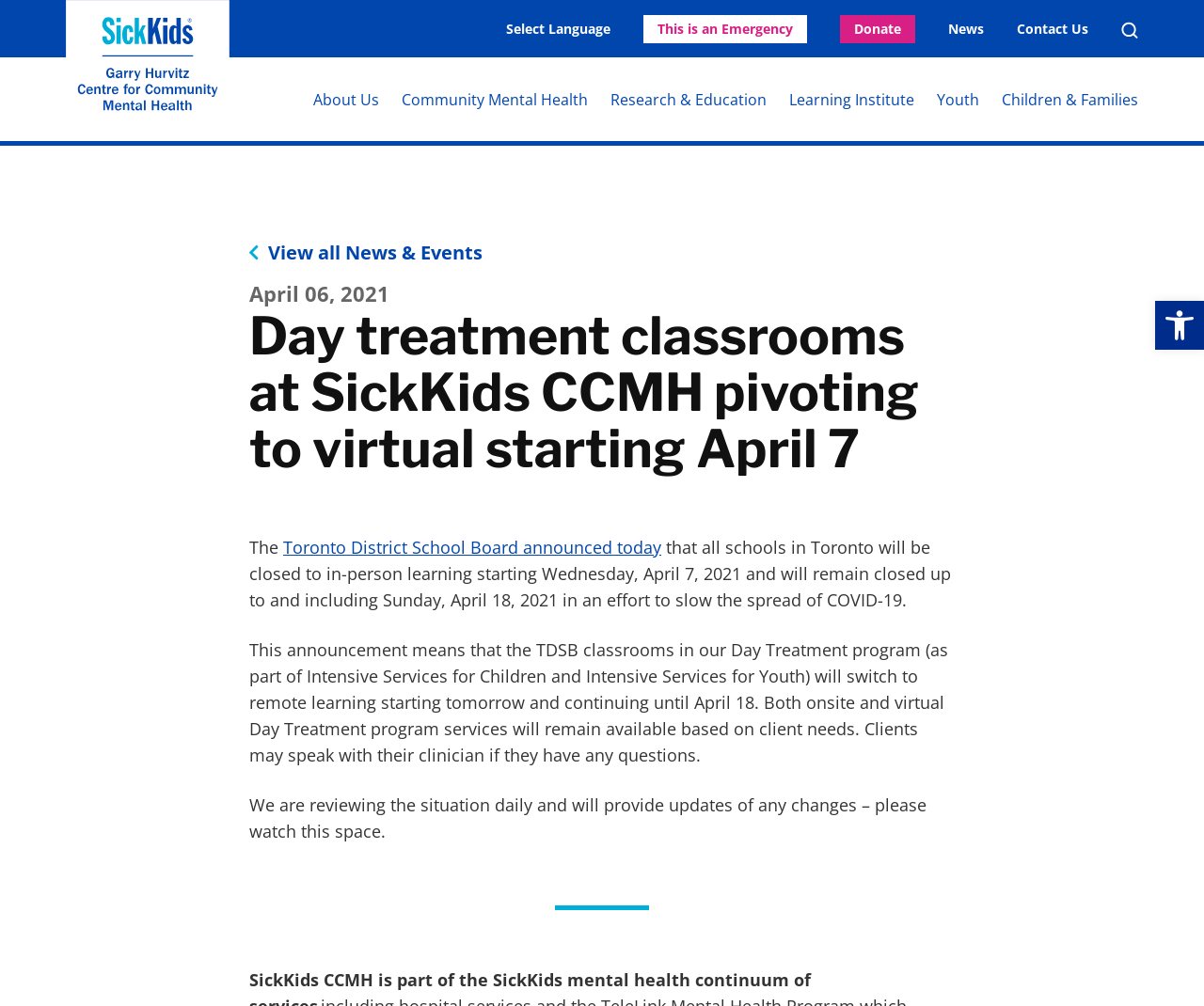Craft a detailed narrative of the webpage's structure and content.

The webpage appears to be an announcement from the Garry Hurvitz Centre for Community Mental Health at SickKids. At the top, there is a toolbar with an accessibility tools icon and a link to open the toolbar. Below the toolbar, there is a header section with links to the centre's main page, language selection, emergency services, donation, news, contact information, and search.

The main content of the page is an announcement about the Day Treatment program switching to remote learning due to the Toronto District School Board's decision to close schools to in-person learning. The announcement is divided into several paragraphs, with the main text describing the situation and the impact on the Day Treatment program. There is also a heading that summarizes the announcement.

On the right side of the page, there are links to various sections of the website, including About Us, Community Mental Health, Research & Education, Learning Institute, Youth, and Children & Families. Each of these links has a dropdown menu.

Below the main content, there is a link to view all news and events, followed by a date stamp indicating that the announcement was made on April 6, 2021.